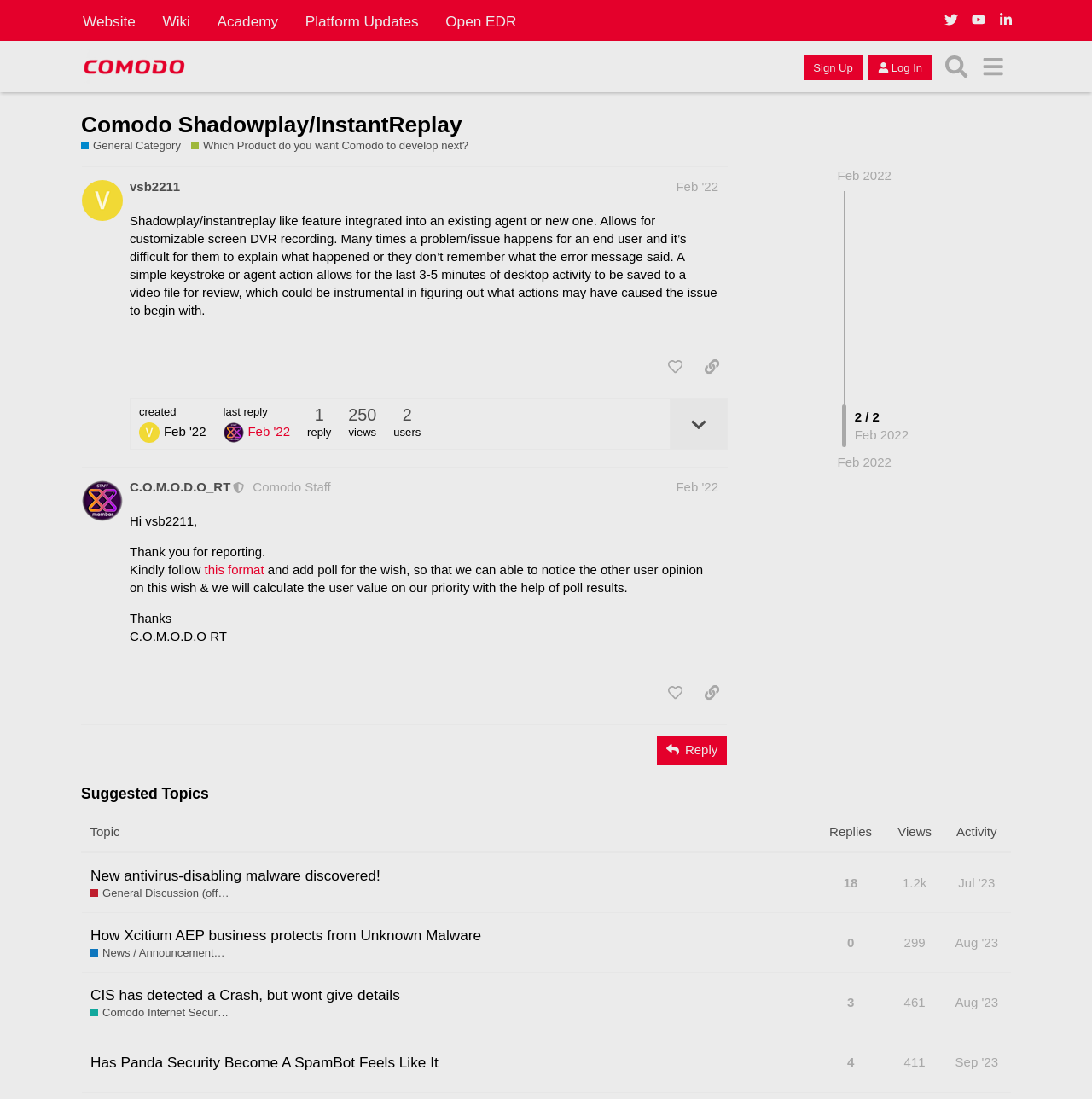What is the button text below the first post?
Answer the question with detailed information derived from the image.

I examined the first post and found a button below it with the text 'like this post'. Therefore, the button text is 'like this post'.